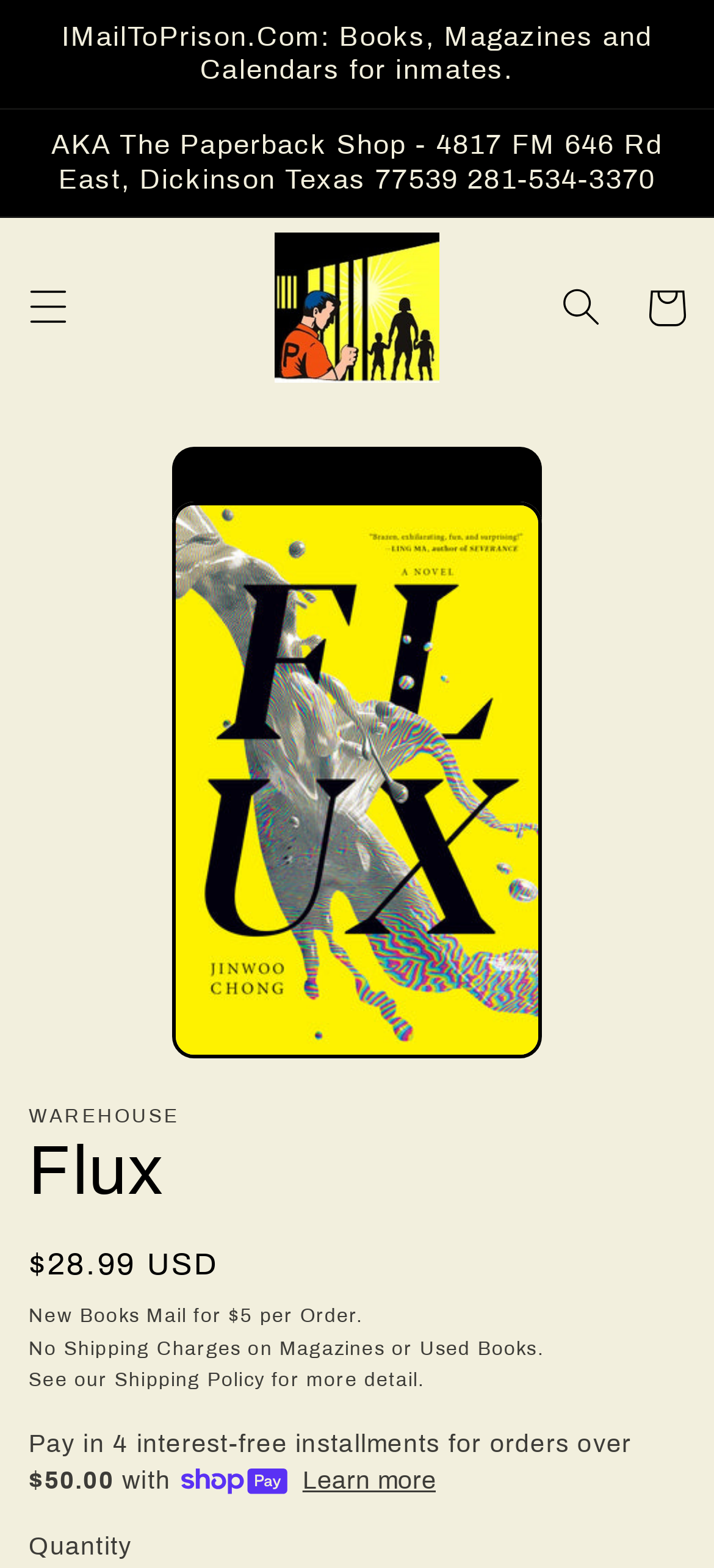What is the name of the website?
Please provide an in-depth and detailed response to the question.

The name of the website can be found in the top-left corner of the webpage, where it says 'IMailToPrison.Com: Books, Magazines and Calendars for inmates.'